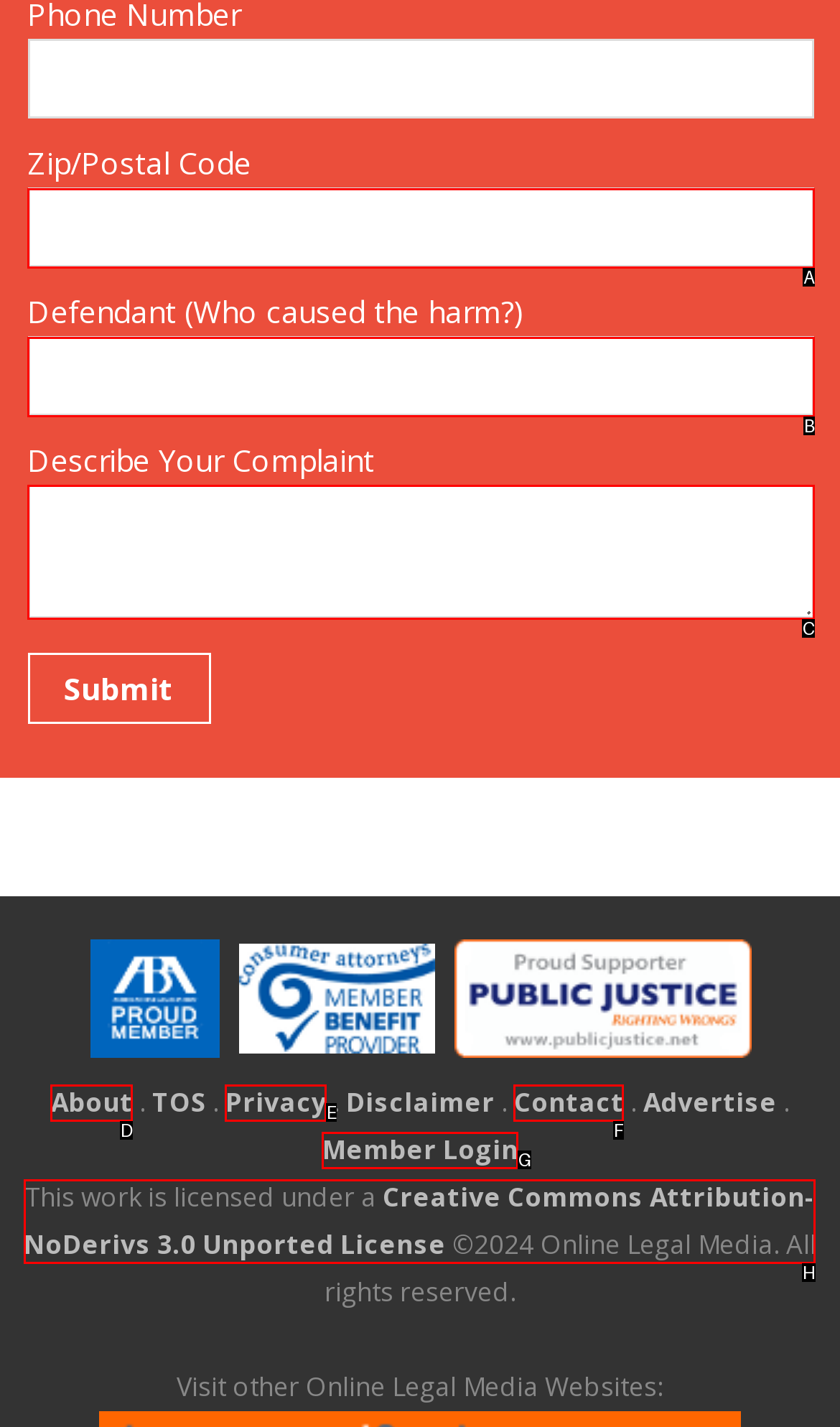Select the HTML element to finish the task: Describe your complaint Reply with the letter of the correct option.

C